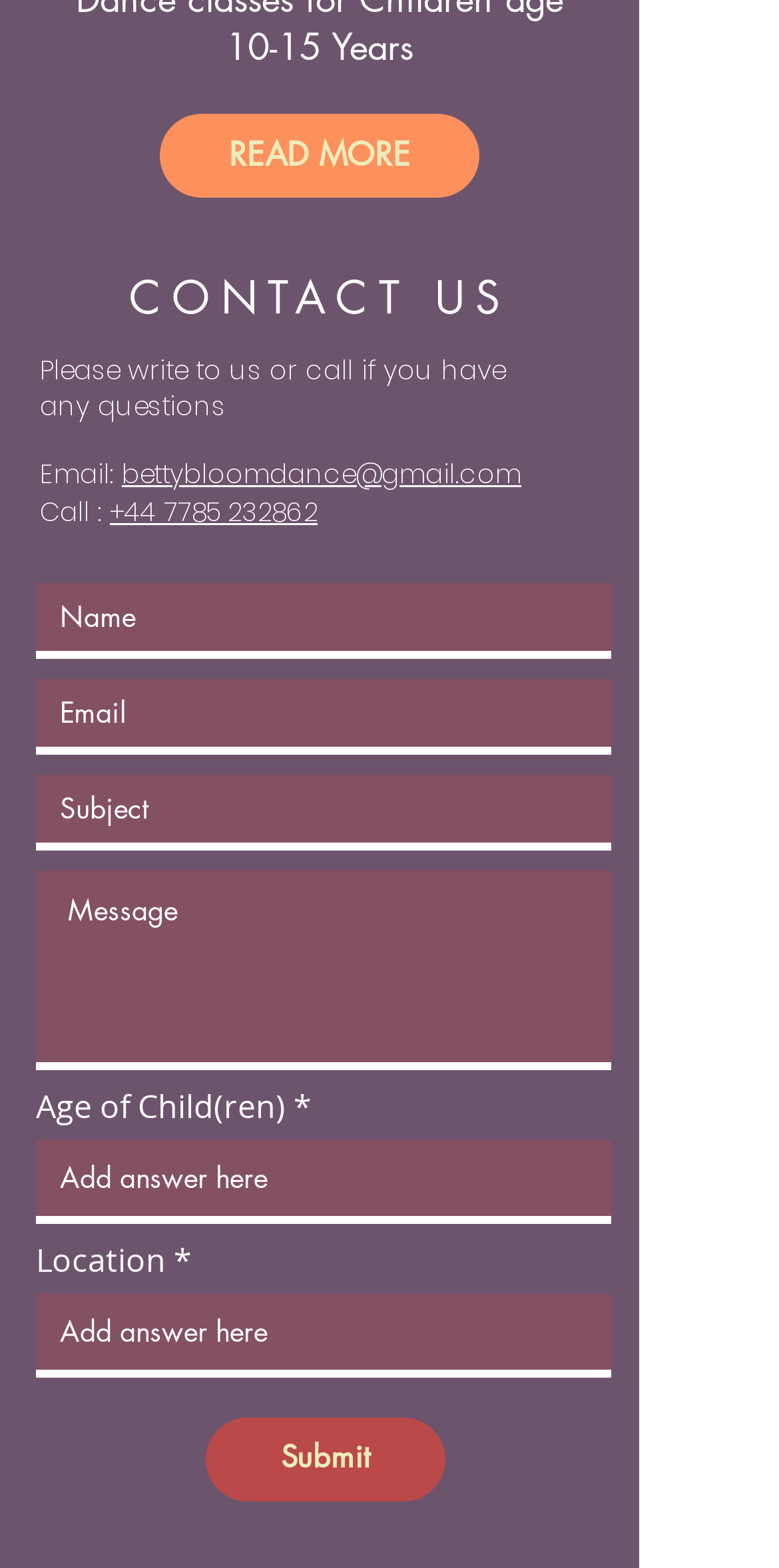Based on the provided description, "Hiroshima's Unique Sushi Styles", find the bounding box of the corresponding UI element in the screenshot.

None